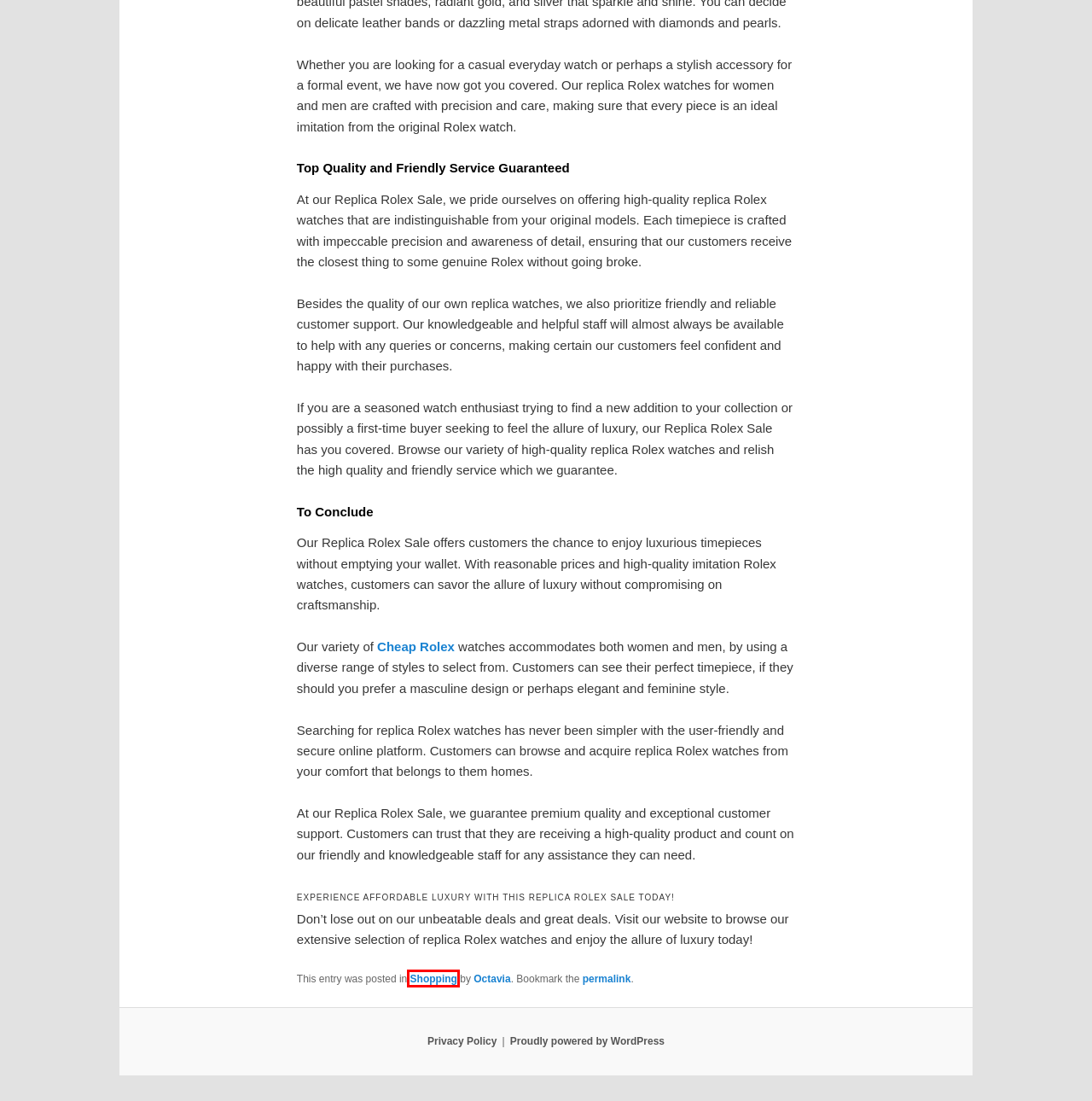Using the screenshot of a webpage with a red bounding box, pick the webpage description that most accurately represents the new webpage after the element inside the red box is clicked. Here are the candidates:
A. Professional Junk Removal at Its Finest | BeyondTheBubble
B. Shopping | BeyondTheBubble
C. Octavia | BeyondTheBubble
D. Blog Tool, Publishing Platform, and CMS – WordPress.org
E. Privacy Policy | BeyondTheBubble
F. Buy Cheap Rolex Watches, Spot Fake Rolex Replica - Rolex Better
G. Contact | BeyondTheBubble
H. Innovations in Oxygen Concentrator Technology | BeyondTheBubble

B